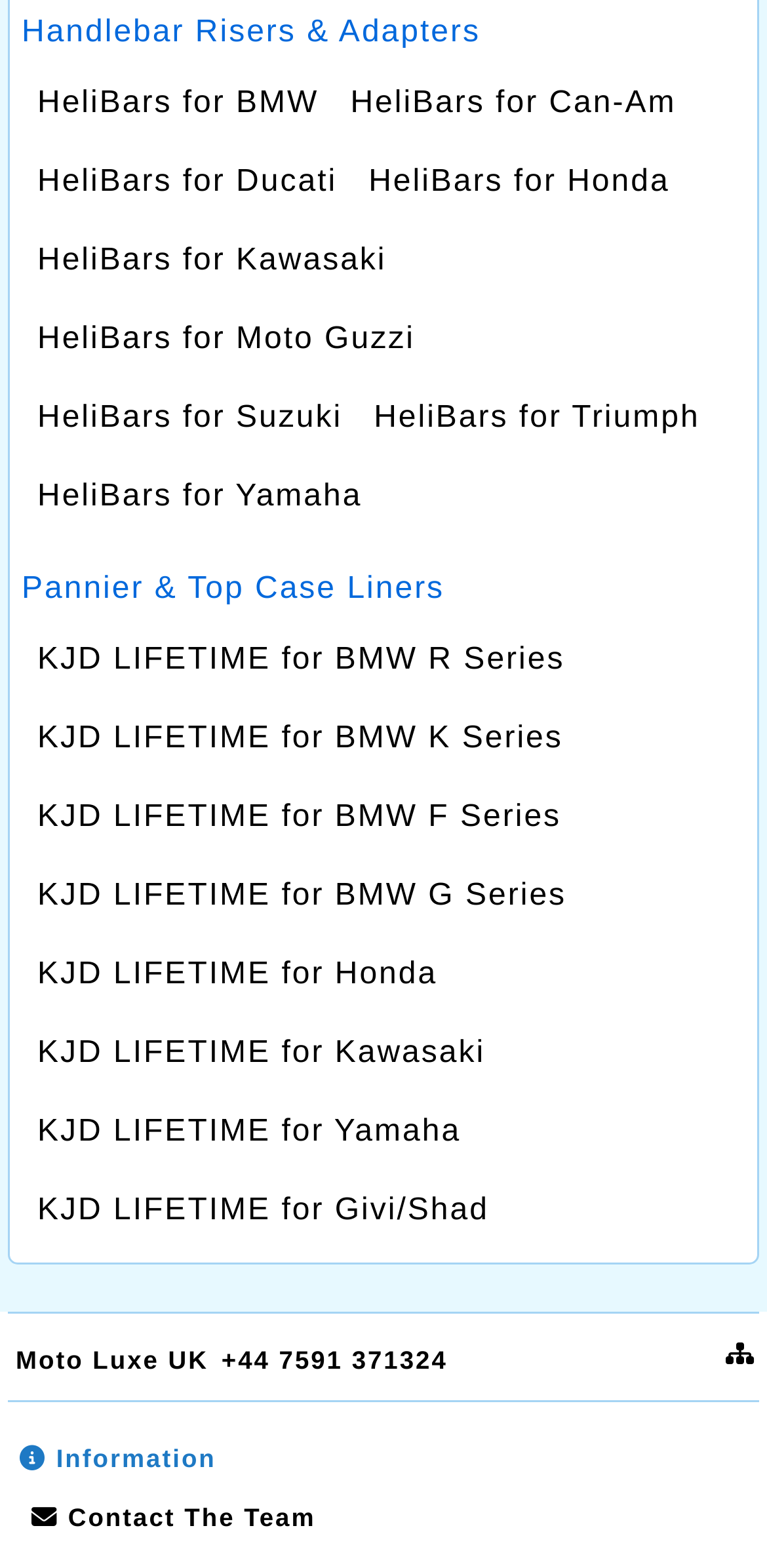Determine the coordinates of the bounding box that should be clicked to complete the instruction: "Contact The Team". The coordinates should be represented by four float numbers between 0 and 1: [left, top, right, bottom].

[0.041, 0.955, 0.412, 0.979]